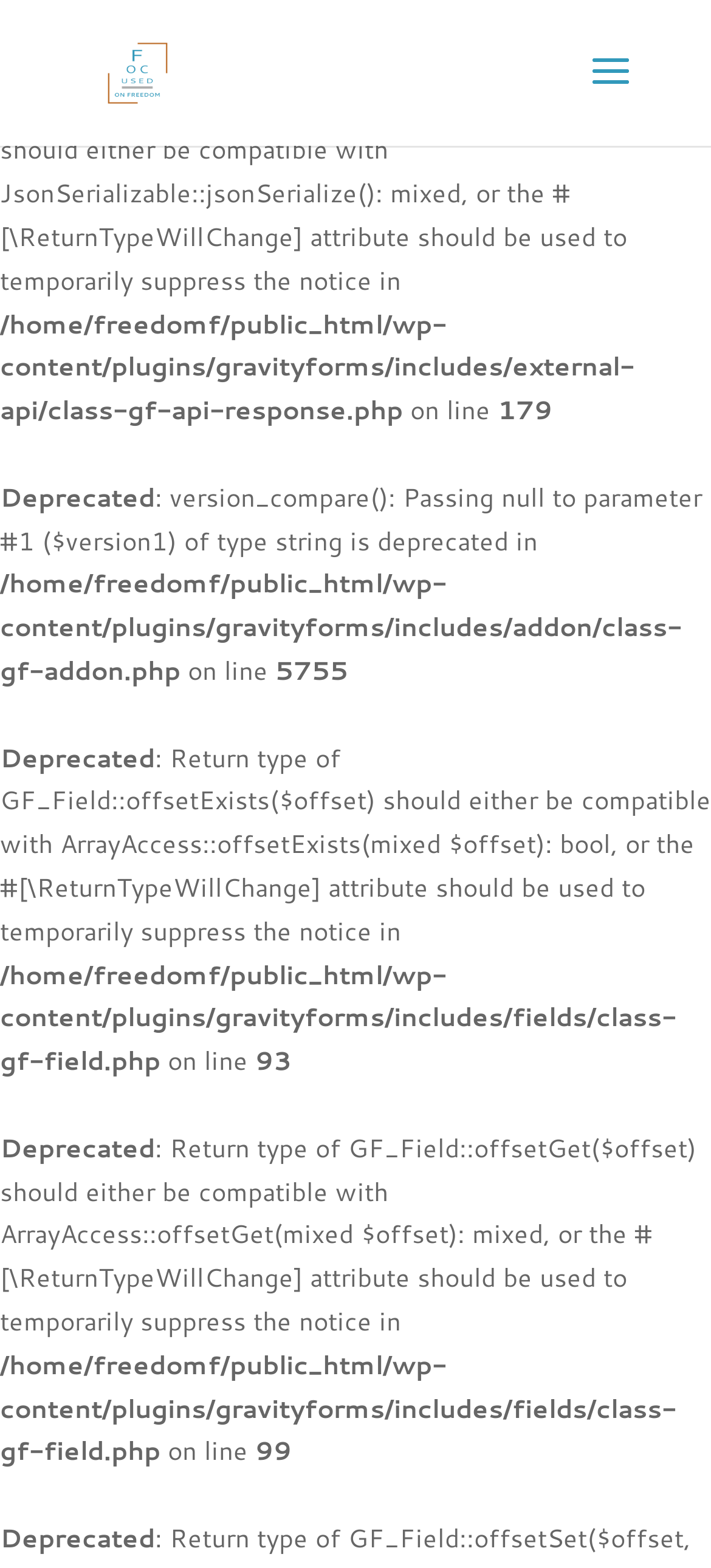What is the purpose of the line numbers on the webpage?
Refer to the image and provide a one-word or short phrase answer.

To indicate error locations